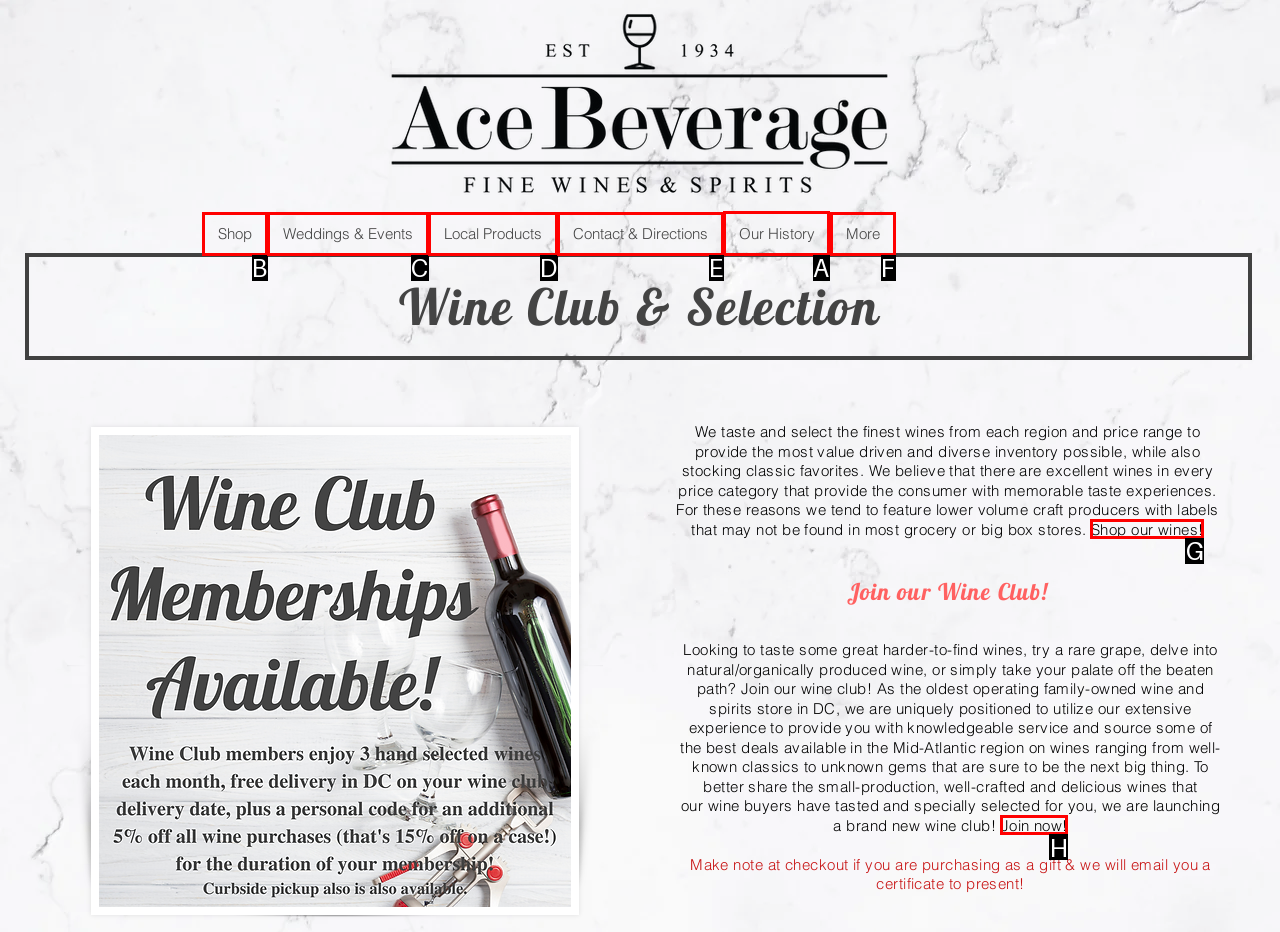Which lettered option should I select to achieve the task: Explore the history of Ace Beverage according to the highlighted elements in the screenshot?

A